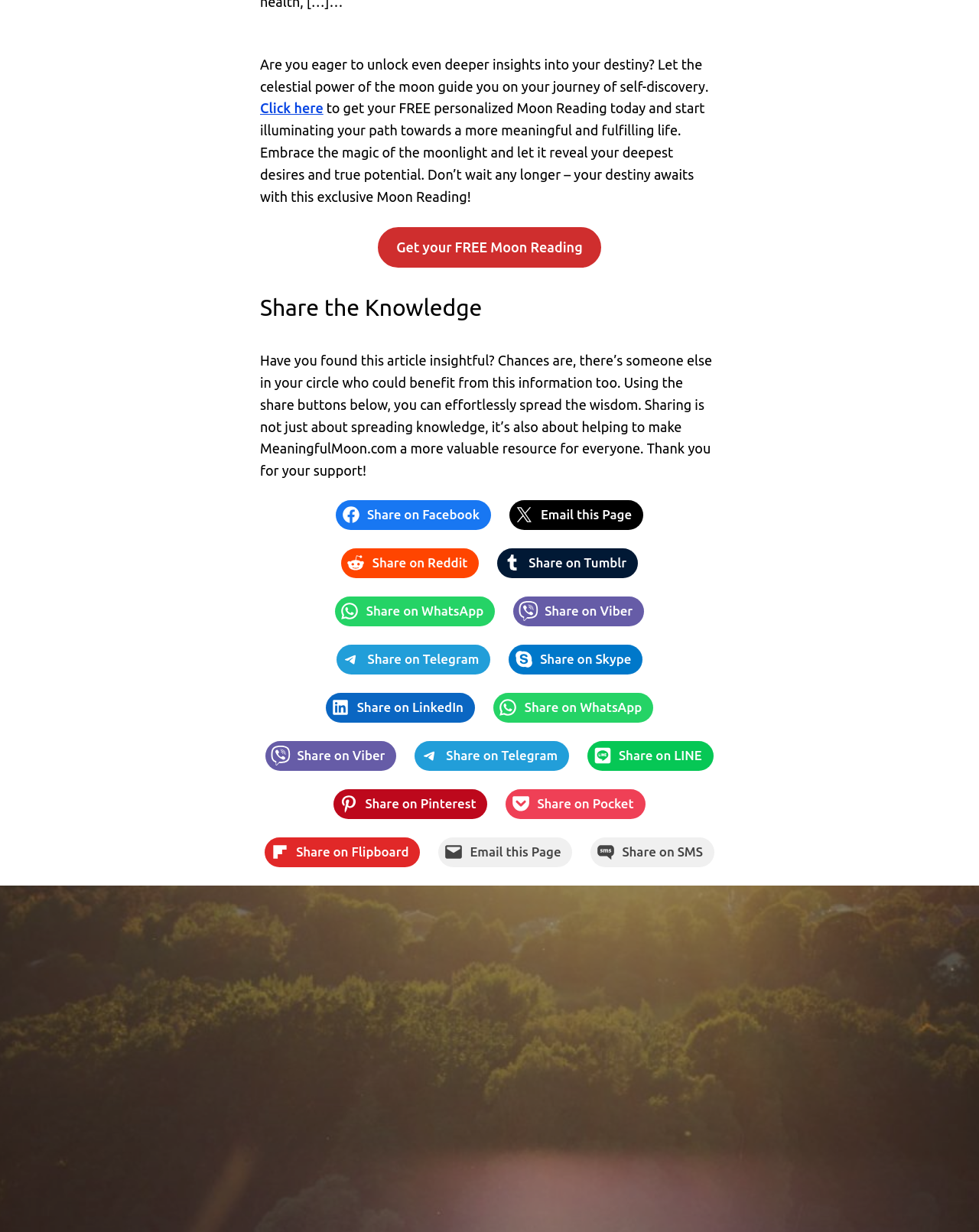Provide the bounding box coordinates, formatted as (top-left x, top-left y, bottom-right x, bottom-right y), with all values being floating point numbers between 0 and 1. Identify the bounding box of the UI element that matches the description: Share on Viber

[0.524, 0.484, 0.658, 0.508]